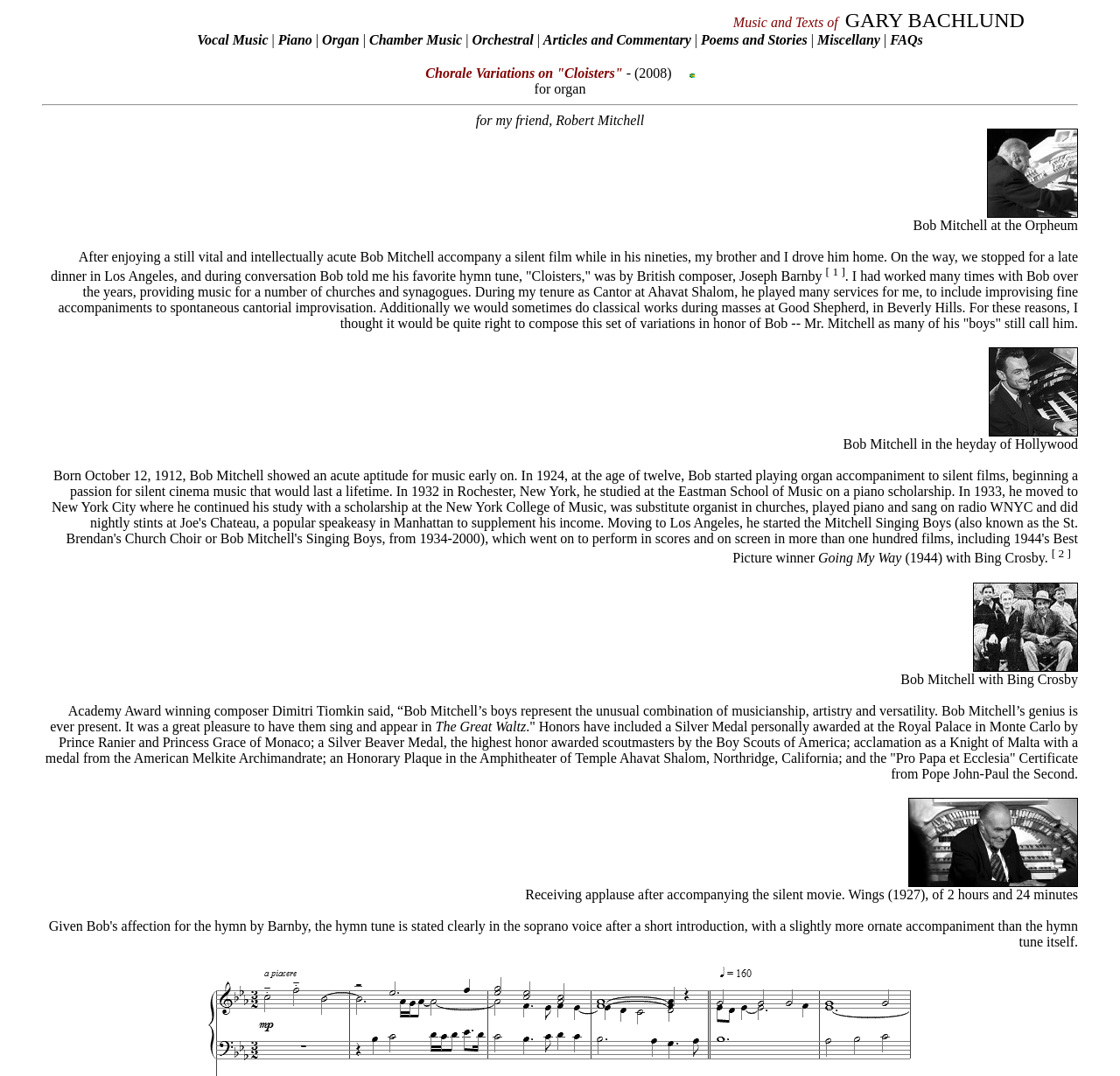Please determine the bounding box coordinates of the area that needs to be clicked to complete this task: 'Click on link [ 2 ]'. The coordinates must be four float numbers between 0 and 1, formatted as [left, top, right, bottom].

[0.939, 0.508, 0.956, 0.521]